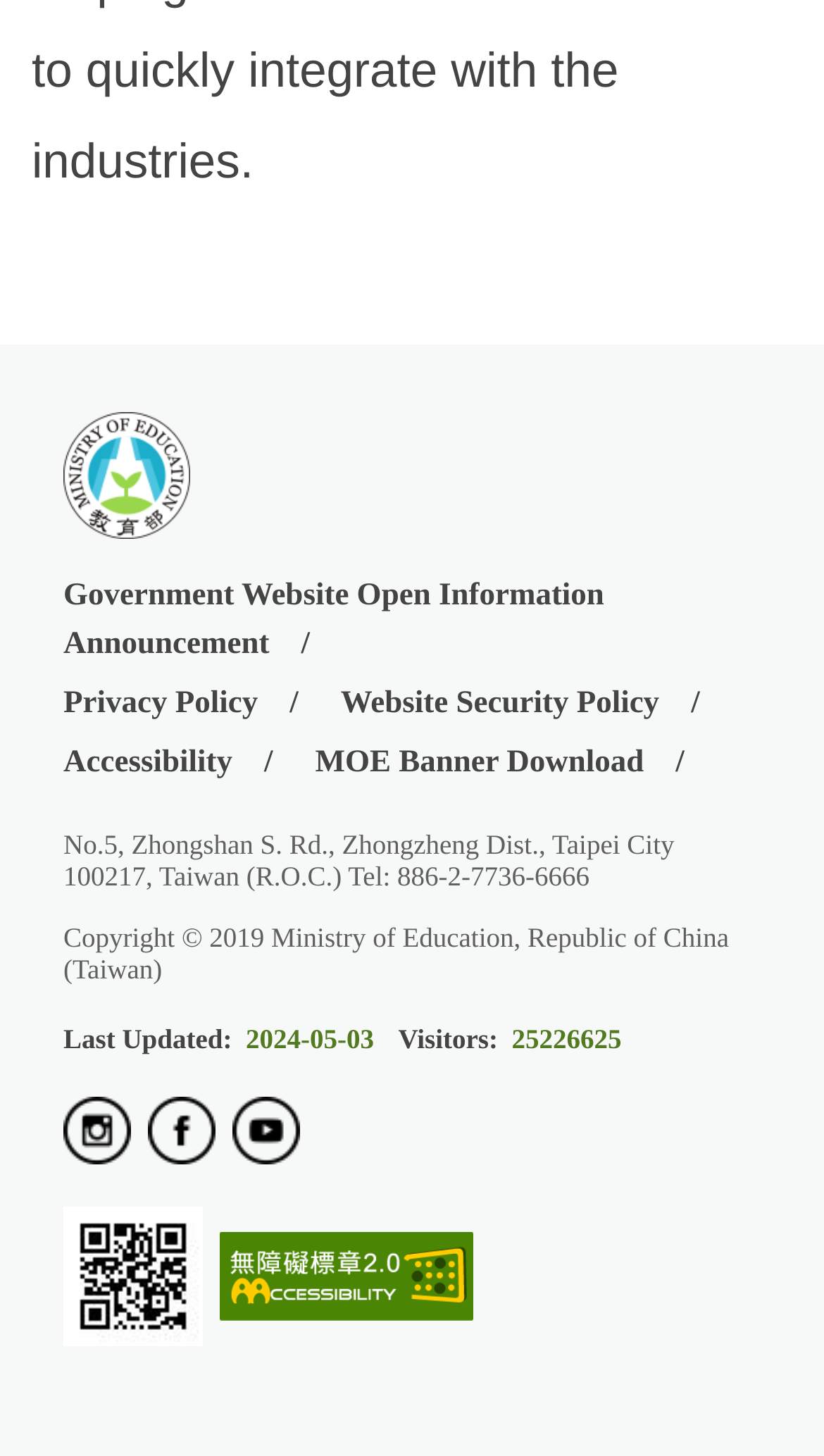Locate the bounding box coordinates of the area where you should click to accomplish the instruction: "Check Privacy Policy".

[0.077, 0.468, 0.401, 0.501]